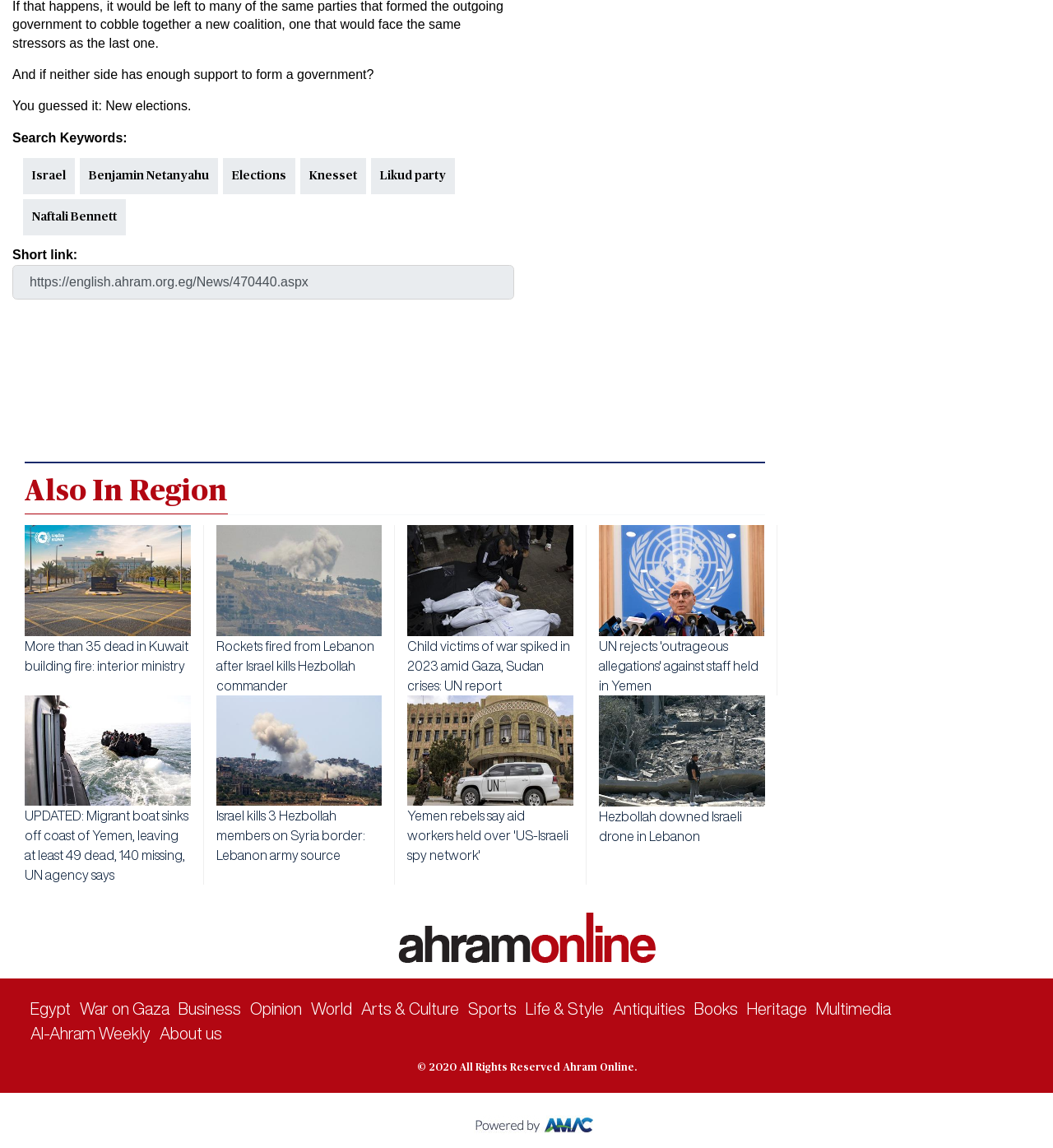Please determine the bounding box coordinates of the element's region to click in order to carry out the following instruction: "Search for Israel". The coordinates should be four float numbers between 0 and 1, i.e., [left, top, right, bottom].

[0.024, 0.14, 0.069, 0.167]